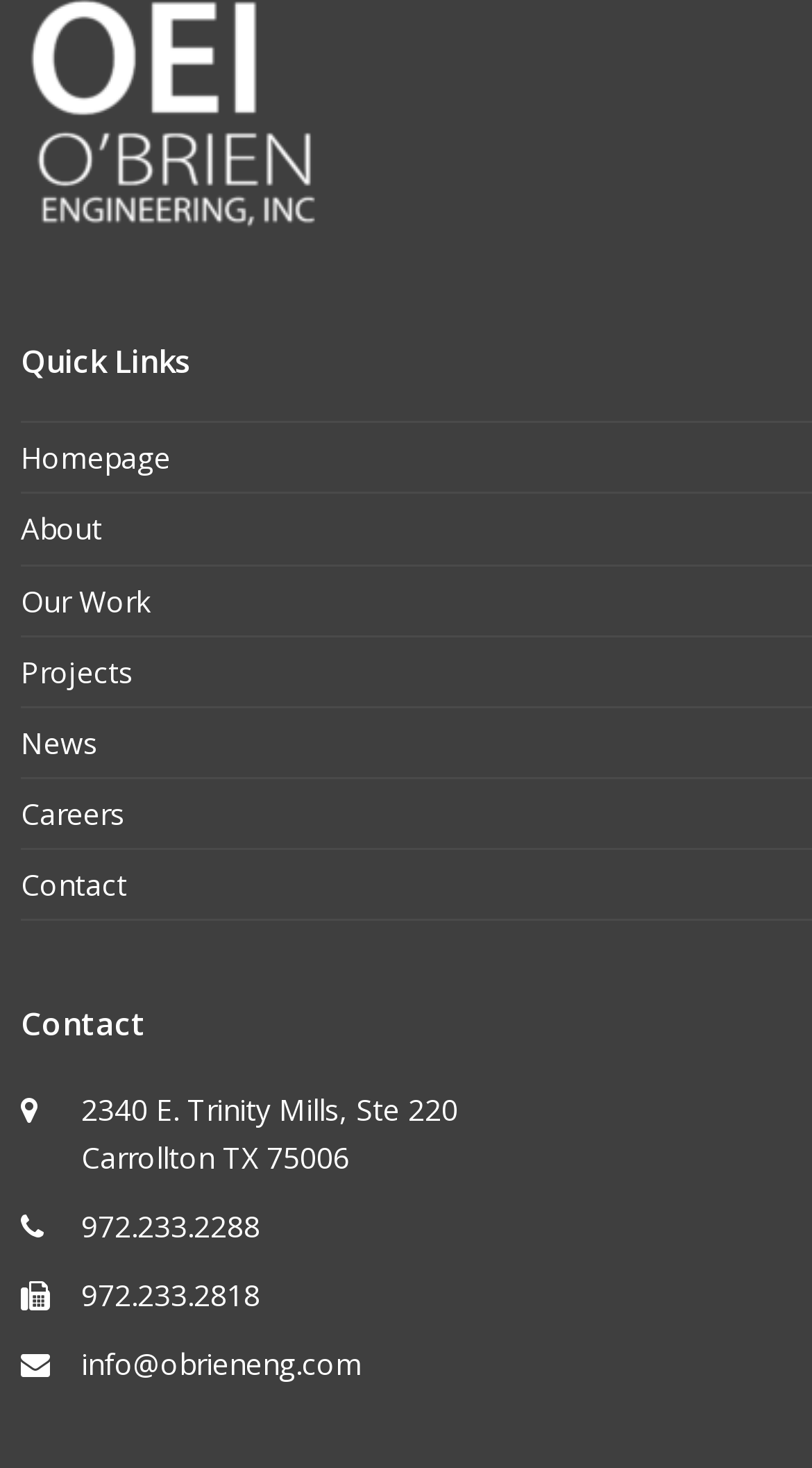Locate the bounding box coordinates of the clickable area needed to fulfill the instruction: "go to homepage".

[0.026, 0.299, 0.21, 0.325]